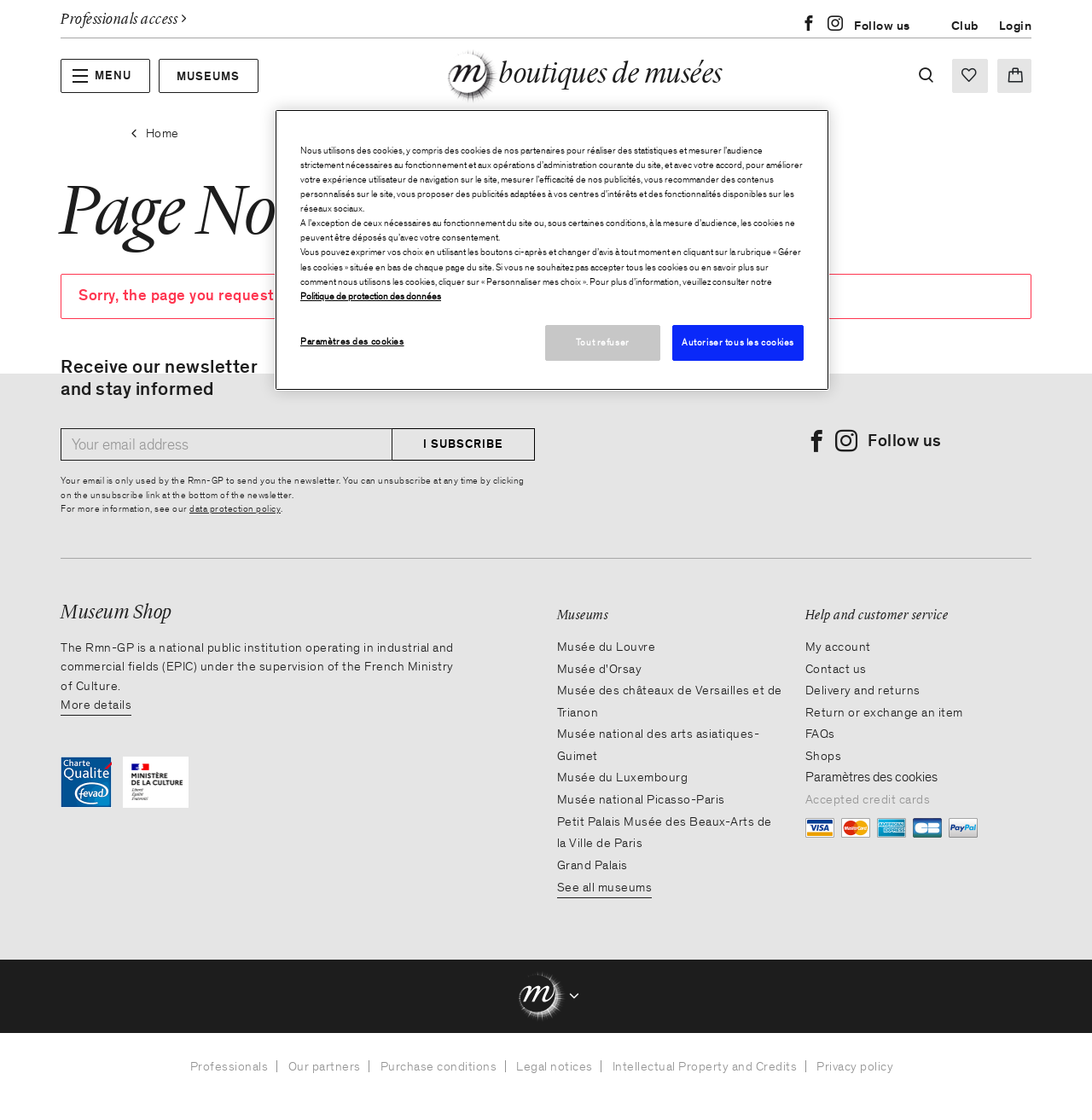Can you show the bounding box coordinates of the region to click on to complete the task described in the instruction: "Click on the 'MENU' button"?

[0.055, 0.053, 0.137, 0.083]